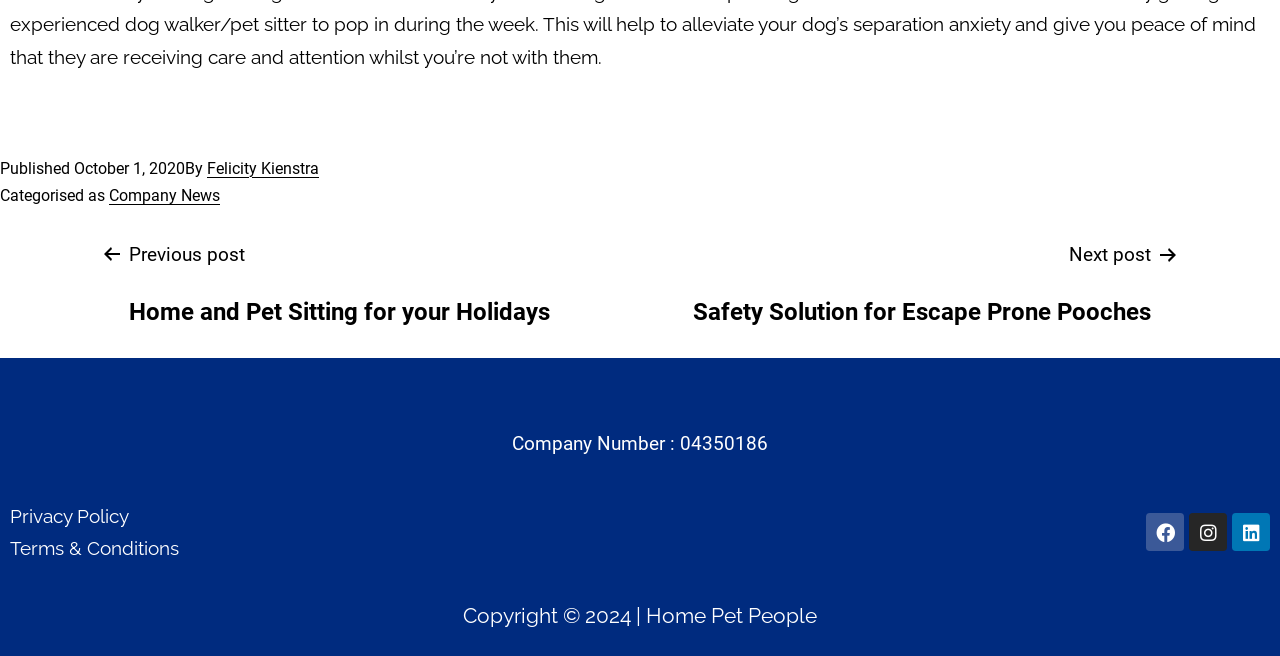Determine the bounding box coordinates of the clickable region to carry out the instruction: "Check privacy policy".

[0.008, 0.762, 0.492, 0.811]